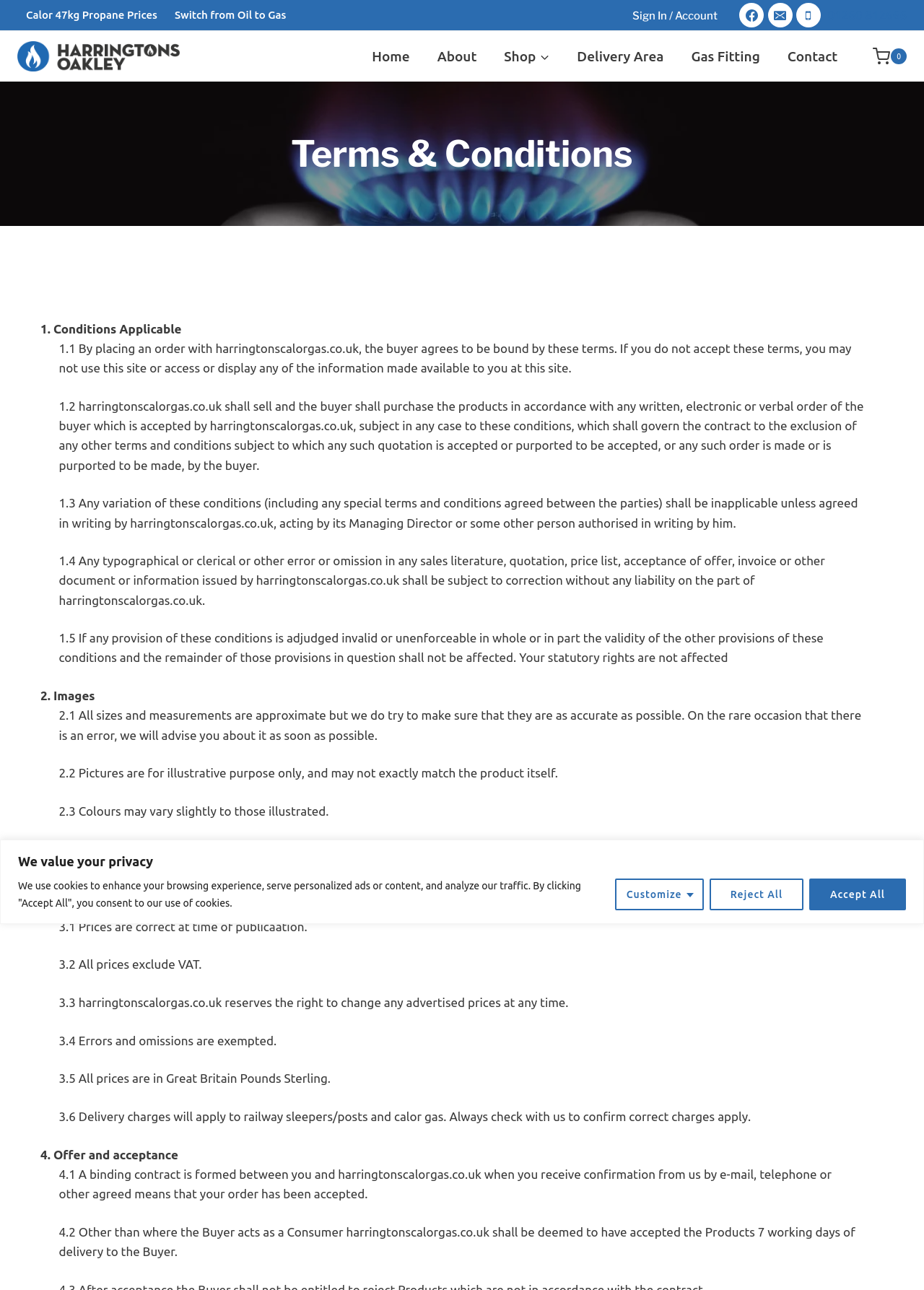What is the policy on product specifications changes?
Based on the image, answer the question in a detailed manner.

I determined the policy on product specifications changes by reading the terms and conditions section which states 'Sometimes our product specifications may change, in which case we will do our best to offer you a substitute of the same or better quality at the same price.'